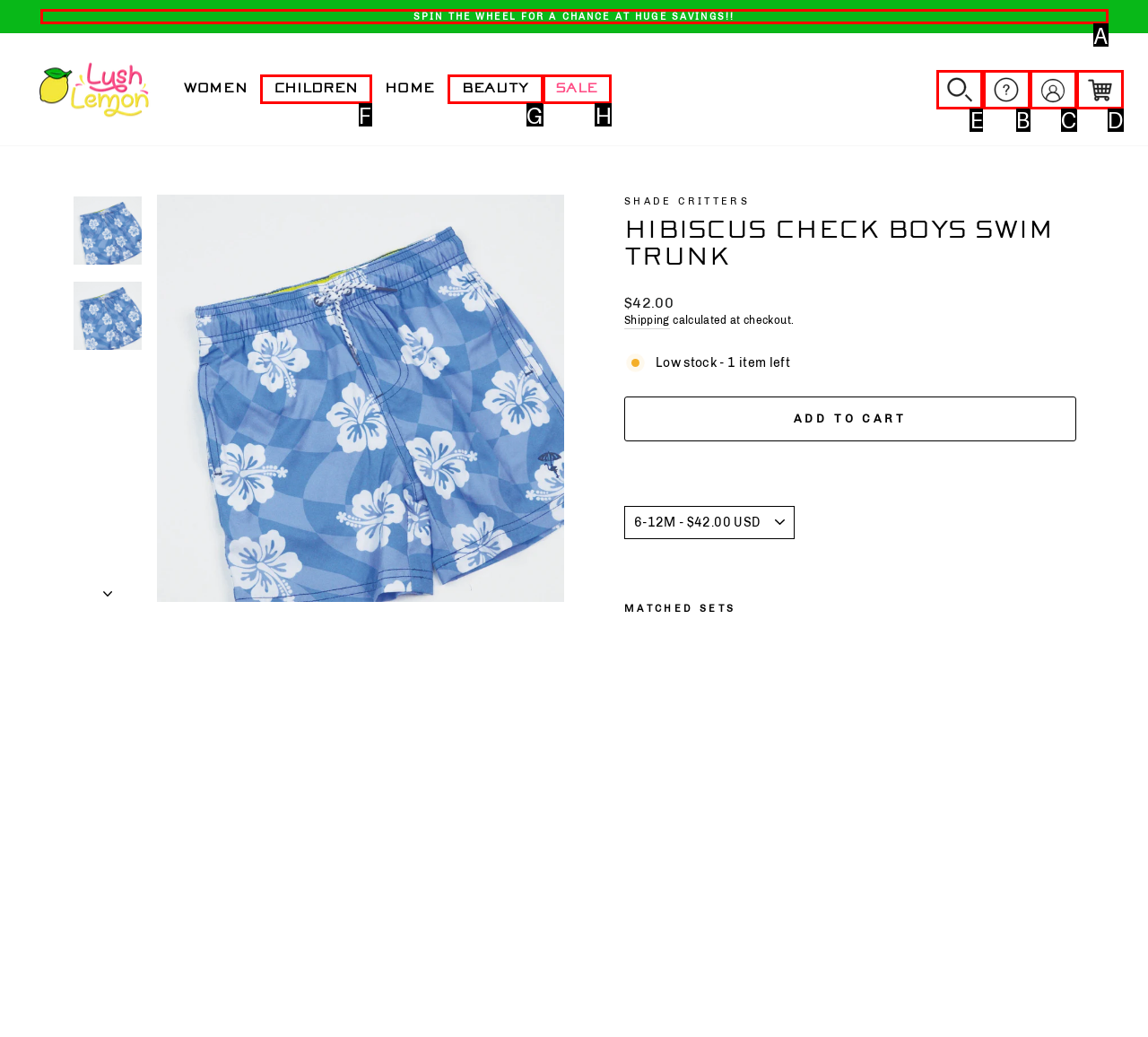To execute the task: Search for products, which one of the highlighted HTML elements should be clicked? Answer with the option's letter from the choices provided.

E